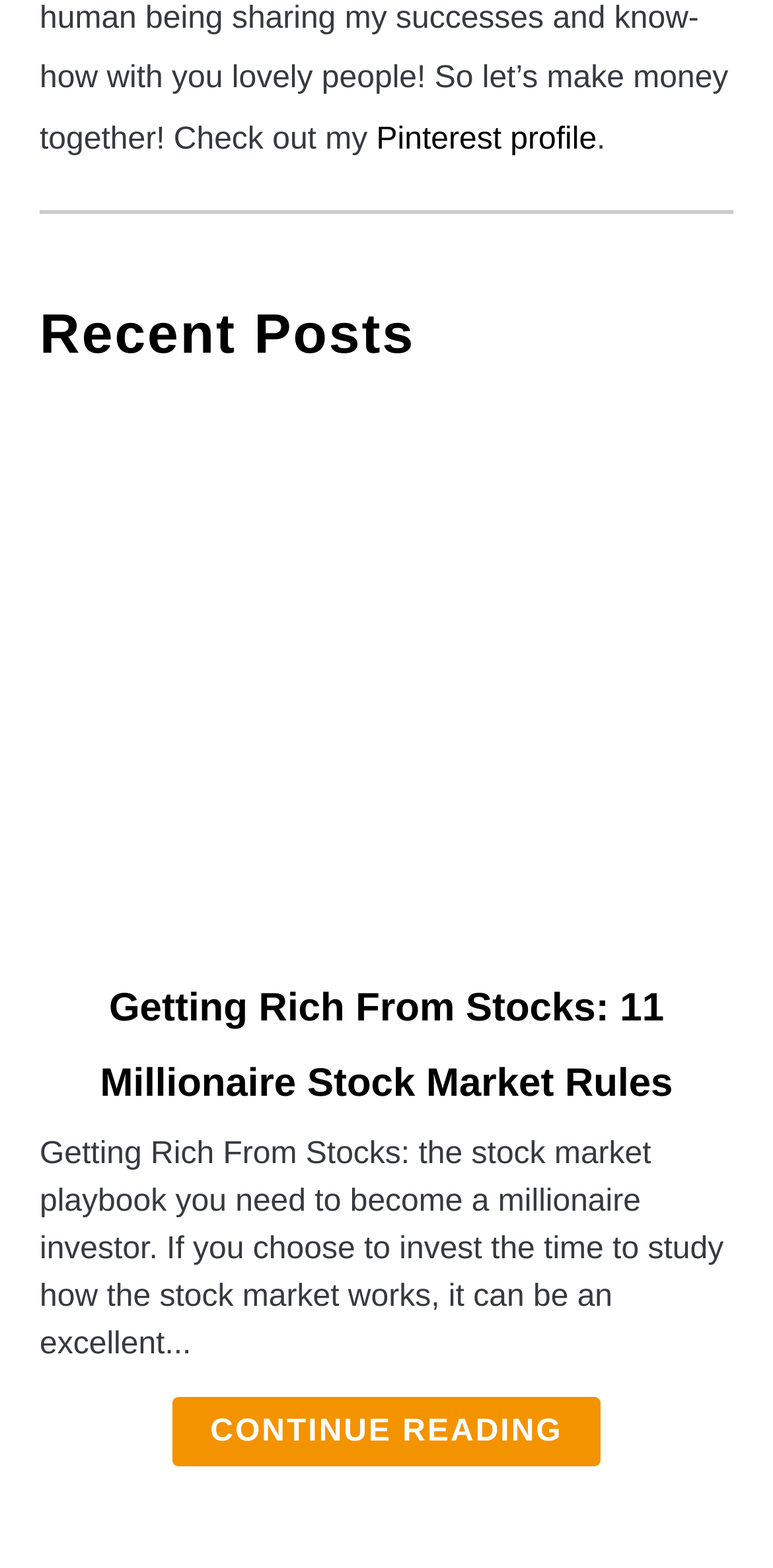Please answer the following question as detailed as possible based on the image: 
How many links are there in the first article?

The number of links in the first article can be found by counting the link elements within the article element. There are three link elements: 'link to Getting Rich From Stocks: 11 Millionaire Stock Market Rules', 'Getting Rich From Stocks: 11 Millionaire Stock Market Rules', and 'Continue Reading: Getting Rich From Stocks: 11 Millionaire Stock Market Rules'.